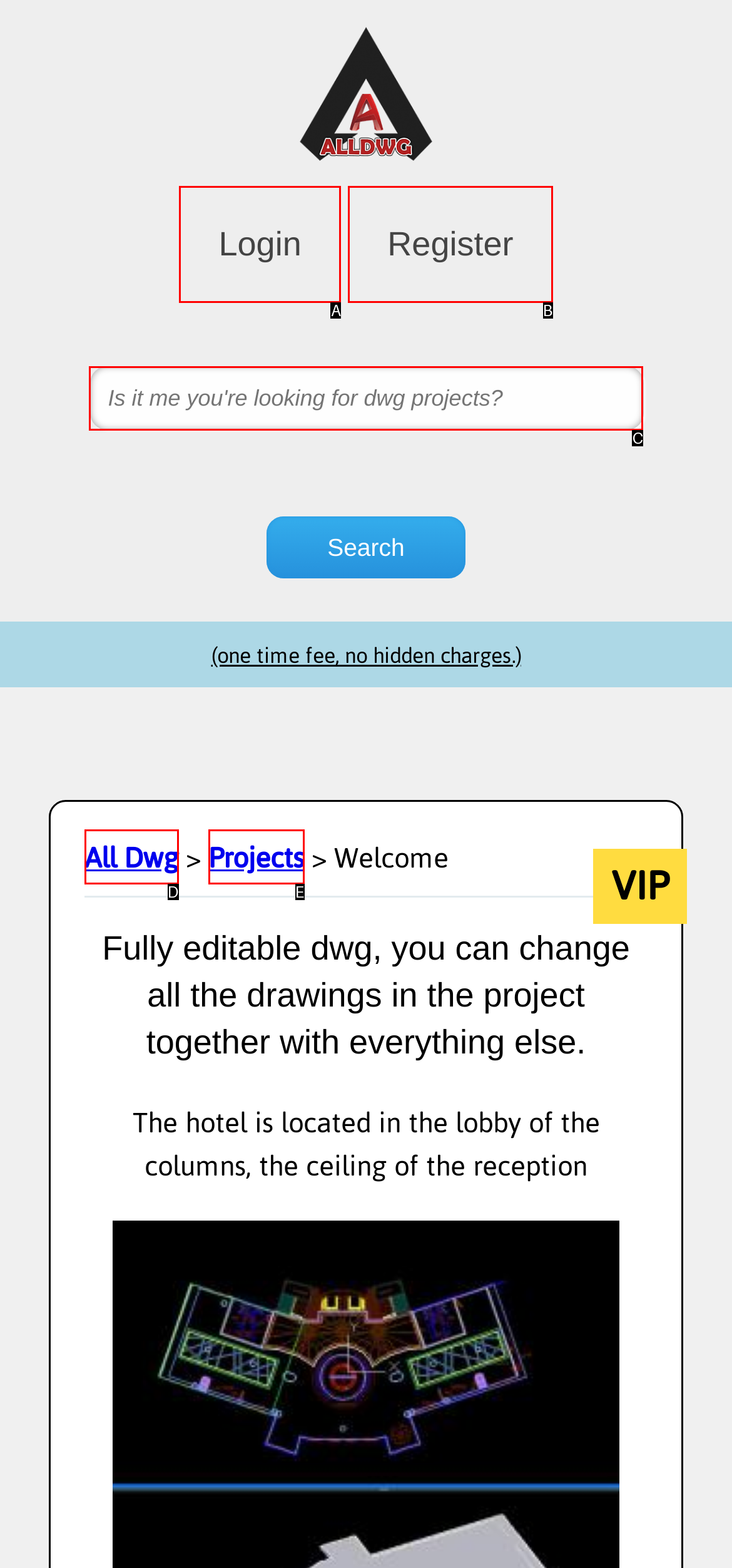Identify the HTML element that best fits the description: All Dwg. Respond with the letter of the corresponding element.

D